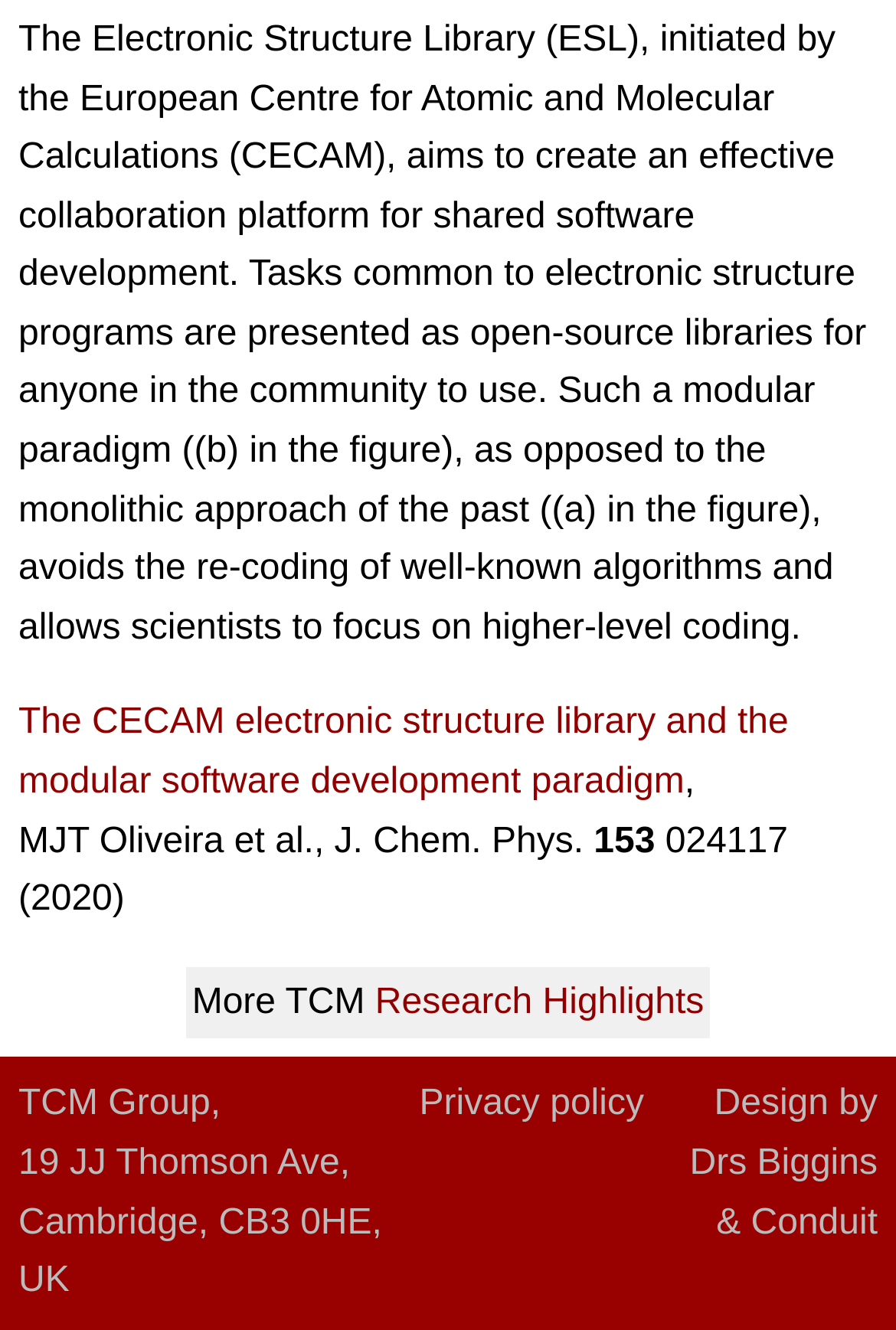What is the title of the research paper?
Answer the question with a single word or phrase derived from the image.

The CECAM electronic structure library